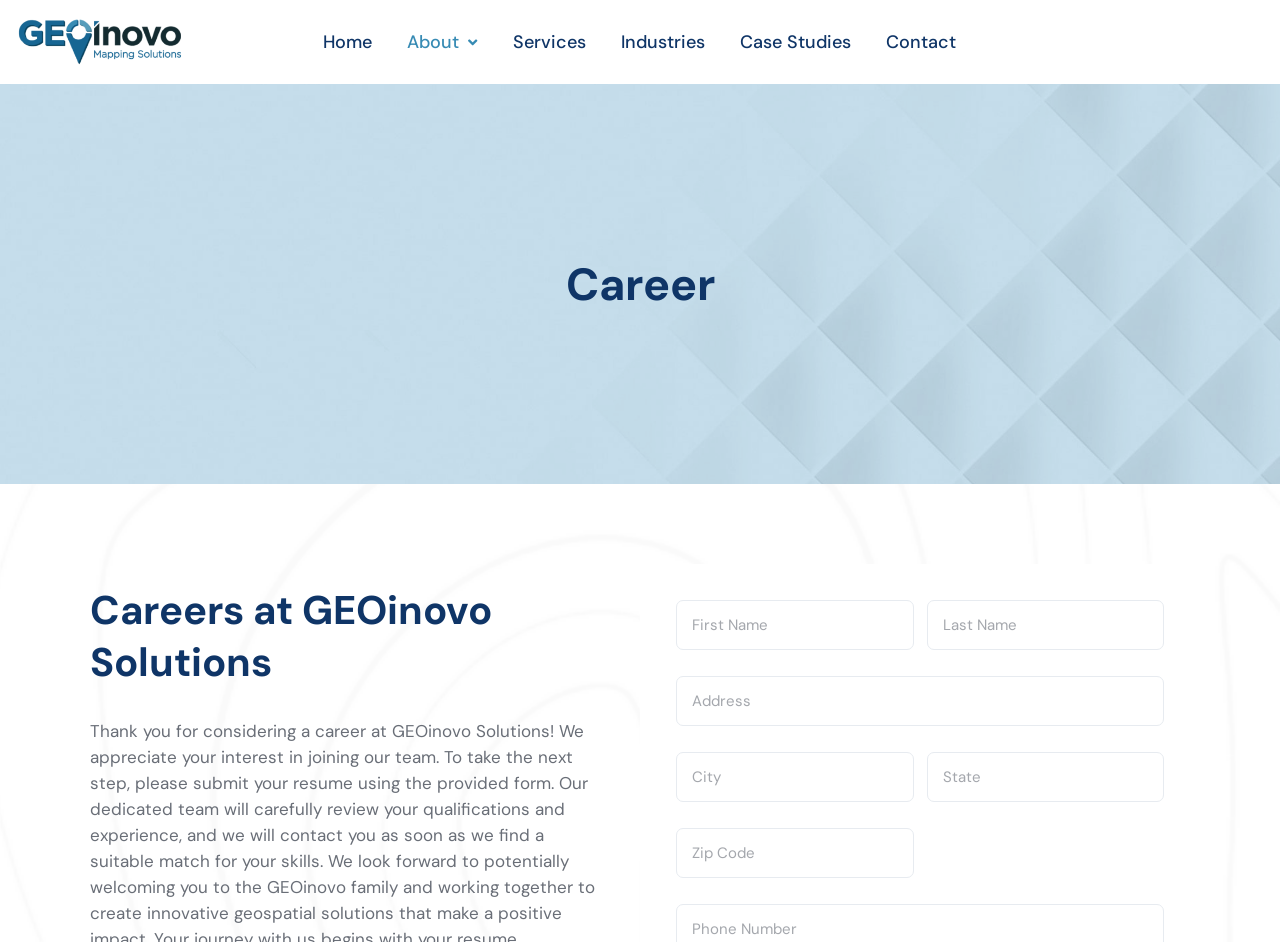Indicate the bounding box coordinates of the element that needs to be clicked to satisfy the following instruction: "Click on the Linkedin link". The coordinates should be four float numbers between 0 and 1, i.e., [left, top, right, bottom].

None